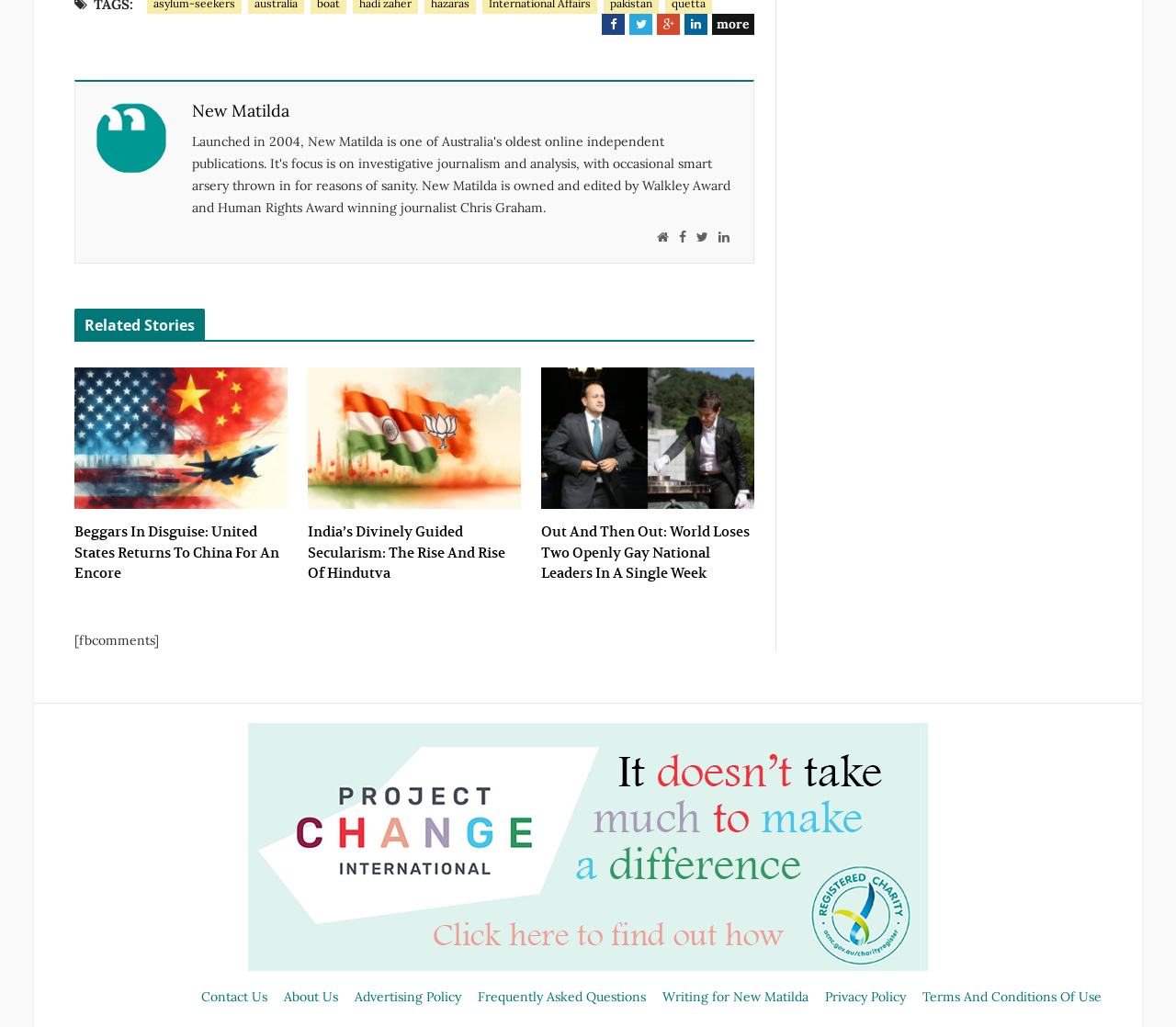Please provide the bounding box coordinates for the element that needs to be clicked to perform the instruction: "Read article 'Beggars In Disguise: United States Returns To China For An Encore'". The coordinates must consist of four float numbers between 0 and 1, formatted as [left, top, right, bottom].

[0.063, 0.358, 0.245, 0.496]